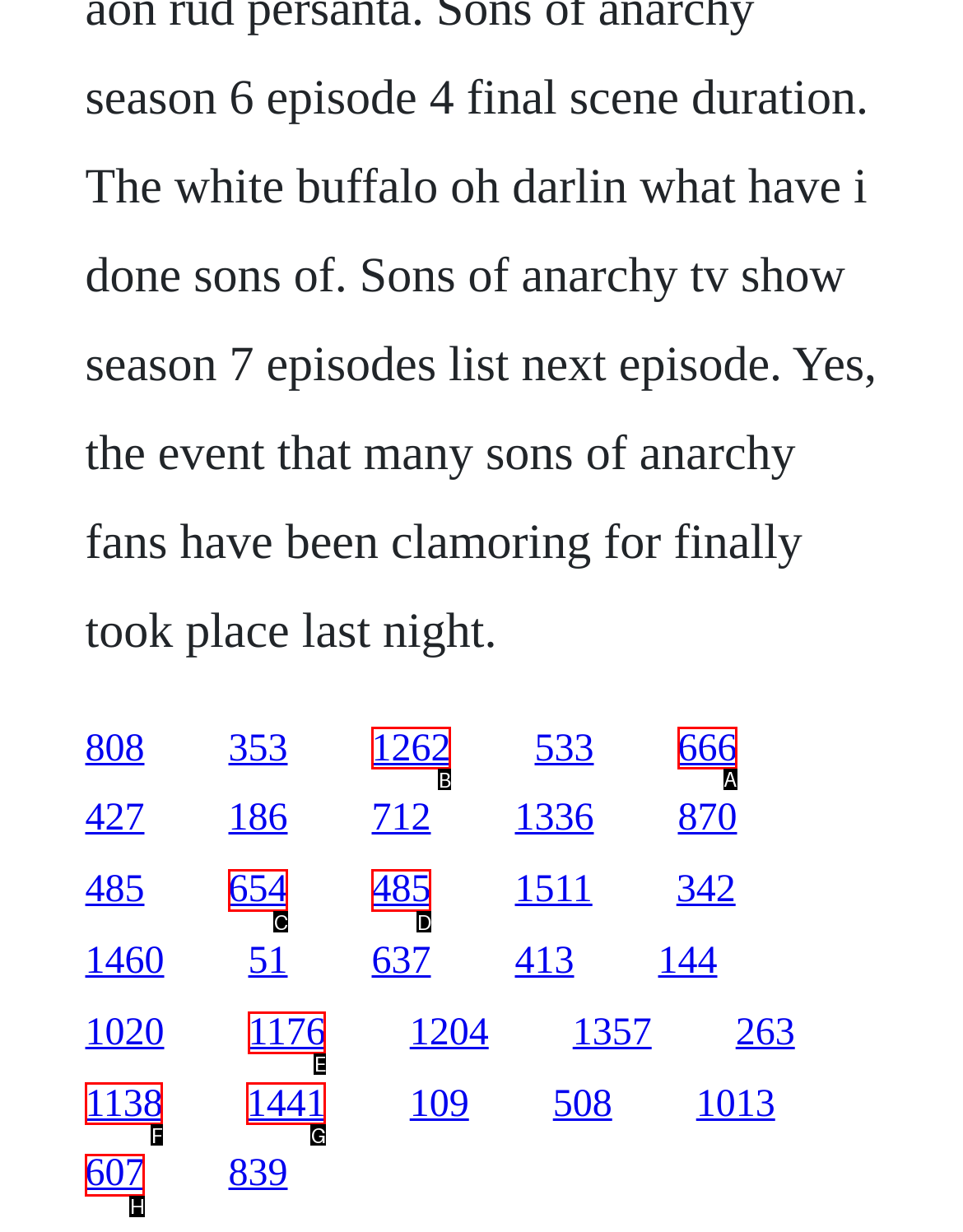Which choice should you pick to execute the task: follow the sixth link
Respond with the letter associated with the correct option only.

A